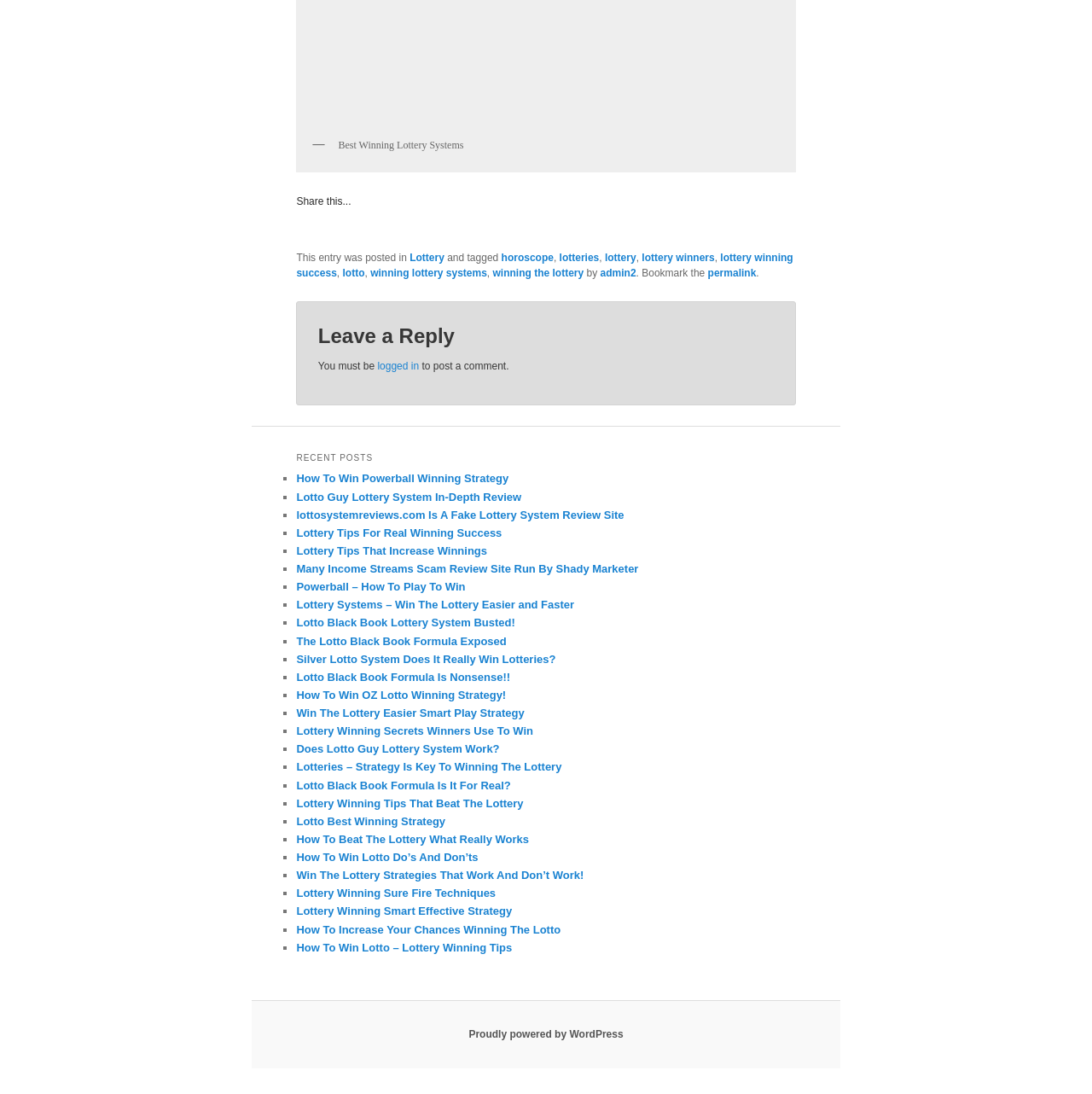Could you find the bounding box coordinates of the clickable area to complete this instruction: "Leave a reply"?

[0.291, 0.295, 0.709, 0.32]